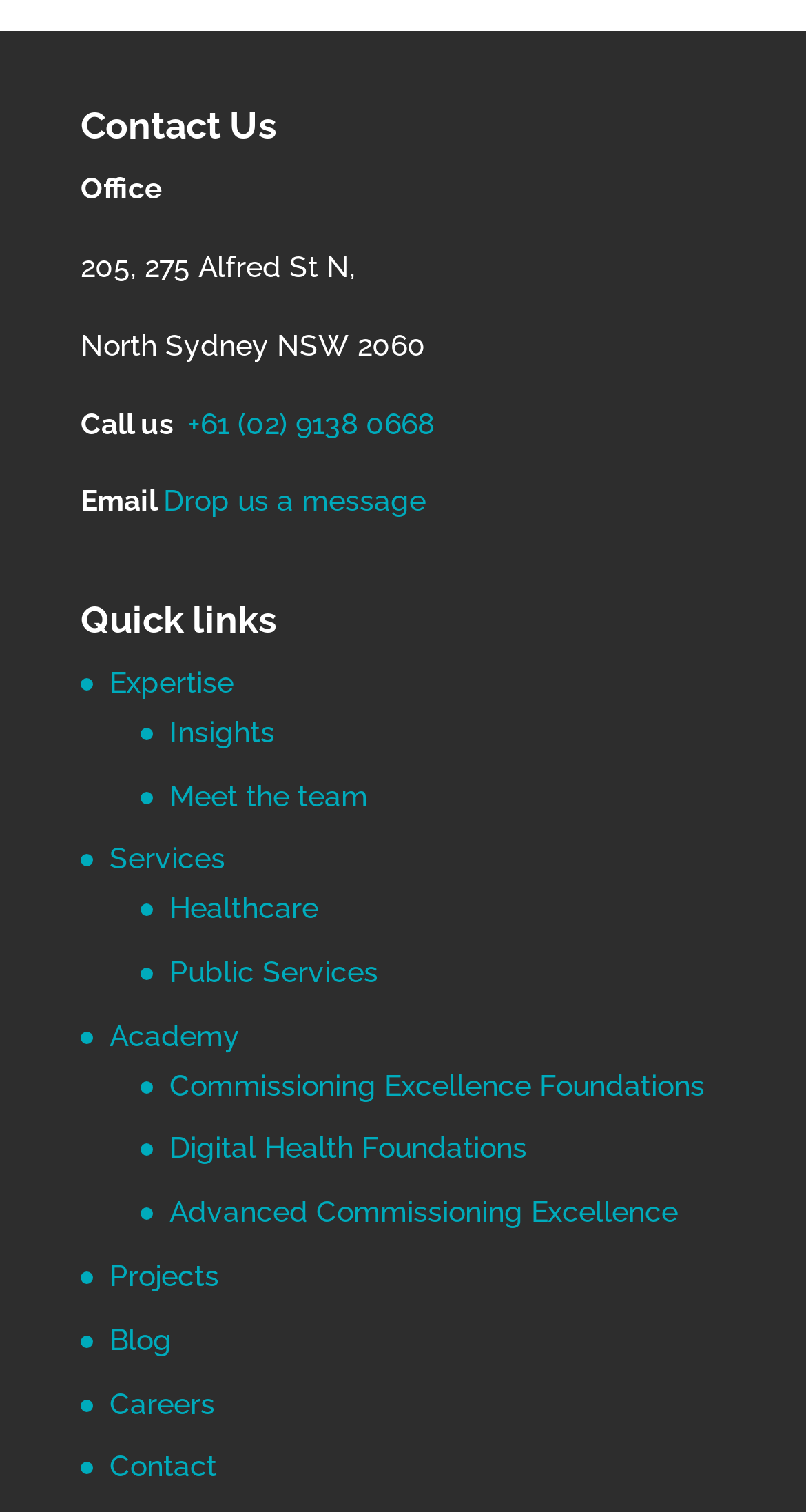Identify the coordinates of the bounding box for the element that must be clicked to accomplish the instruction: "Call the phone number".

[0.233, 0.269, 0.538, 0.291]